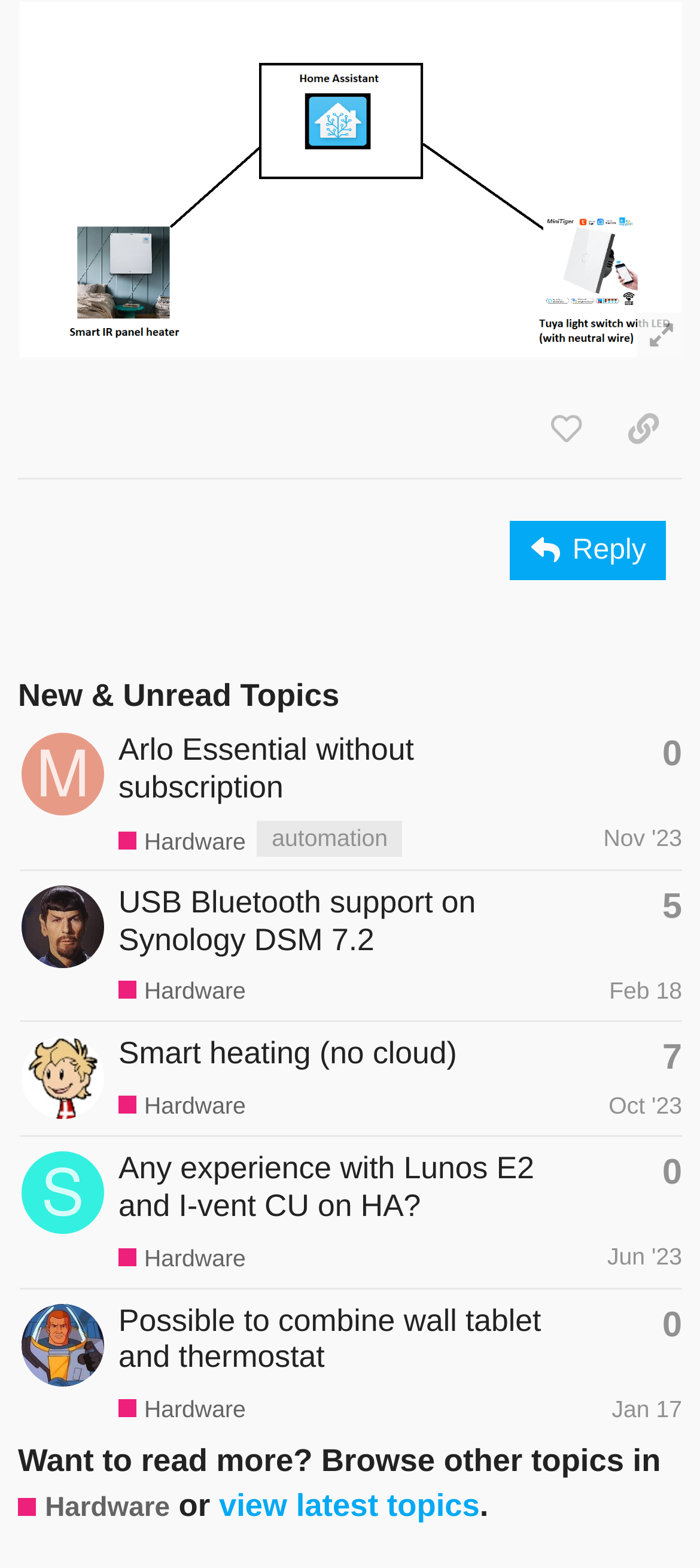Locate the bounding box coordinates of the clickable part needed for the task: "Click on the 'Reply' button".

[0.729, 0.332, 0.952, 0.37]